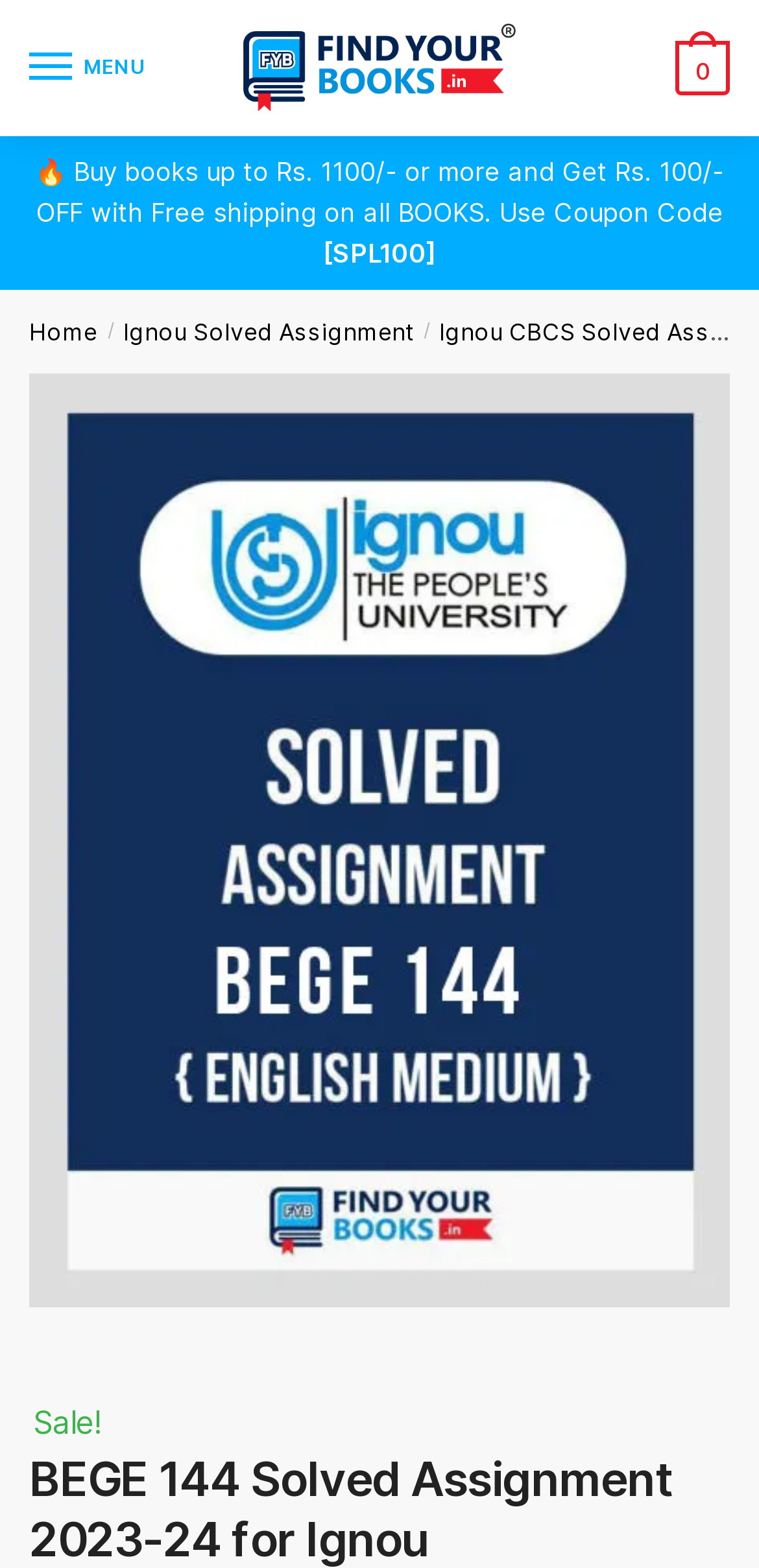Using the image as a reference, answer the following question in as much detail as possible:
What is the name of the assignment being referred to?

The name of the assignment is mentioned in the link 'Ignou BEGE 144 Solved Assignment' on the webpage, which suggests that the webpage is related to the BEGE 144 assignment.